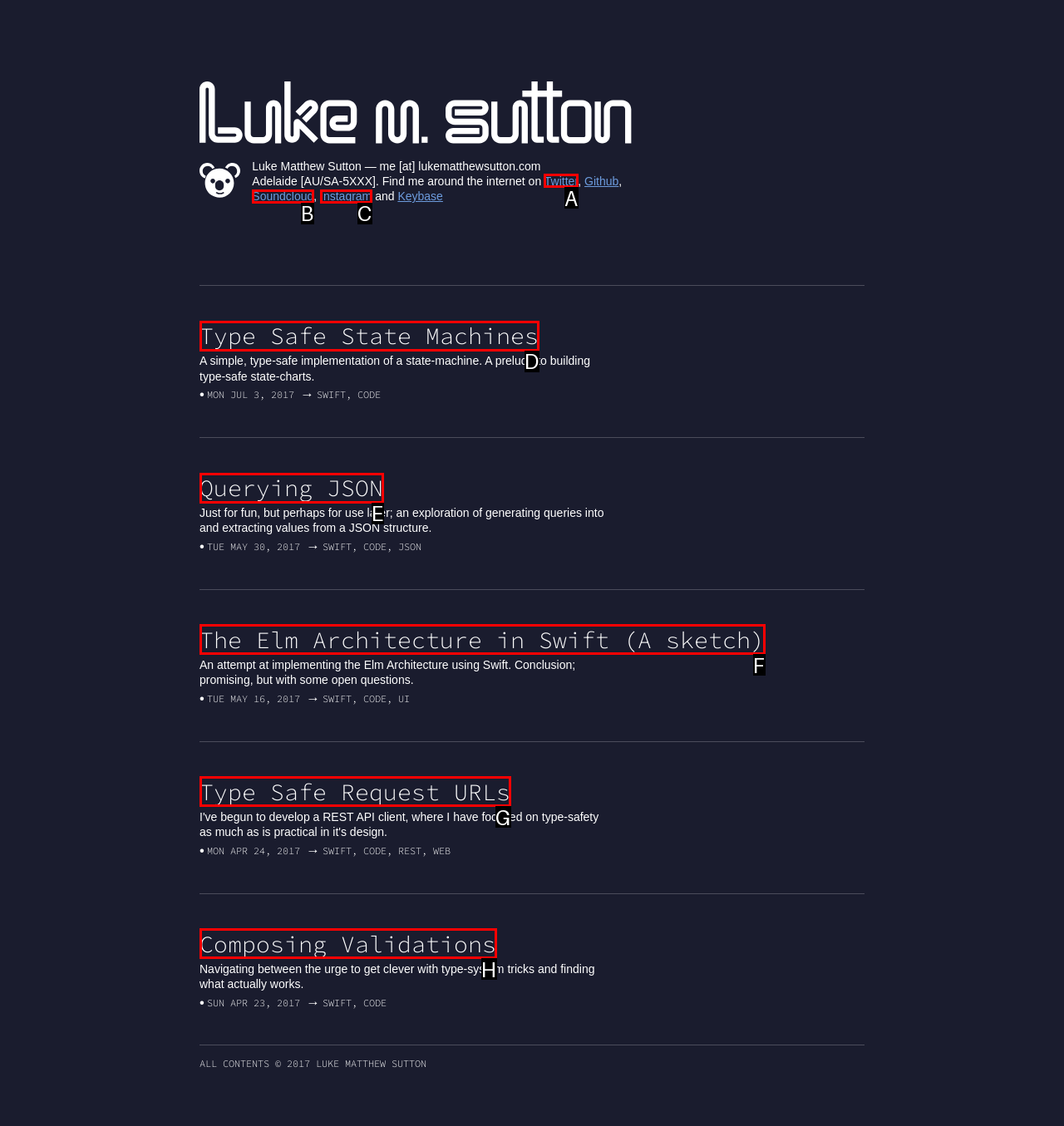Given the description: Composing Validations, identify the HTML element that corresponds to it. Respond with the letter of the correct option.

H